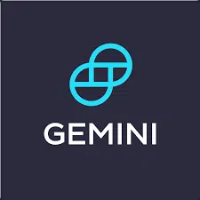What is the font color of the text 'GEMINI'?
Please provide a single word or phrase answer based on the image.

White